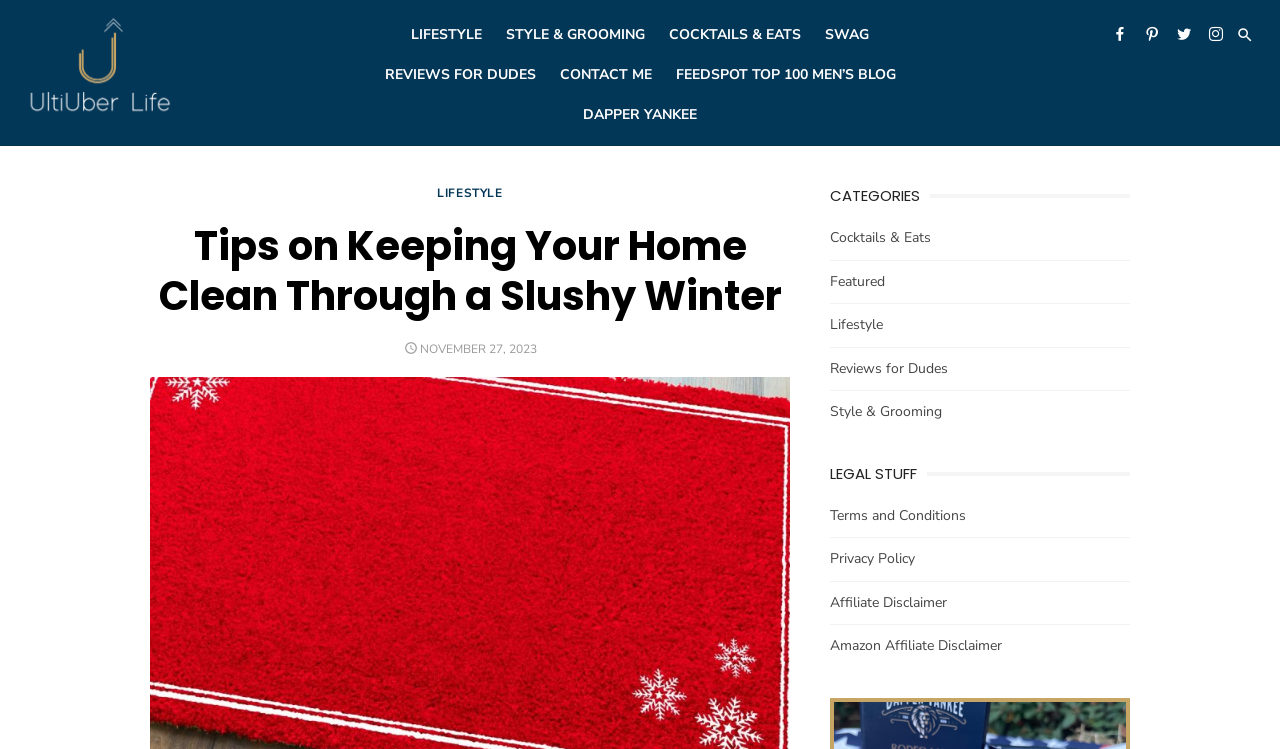Identify the bounding box coordinates of the area you need to click to perform the following instruction: "Click on Sign up".

None